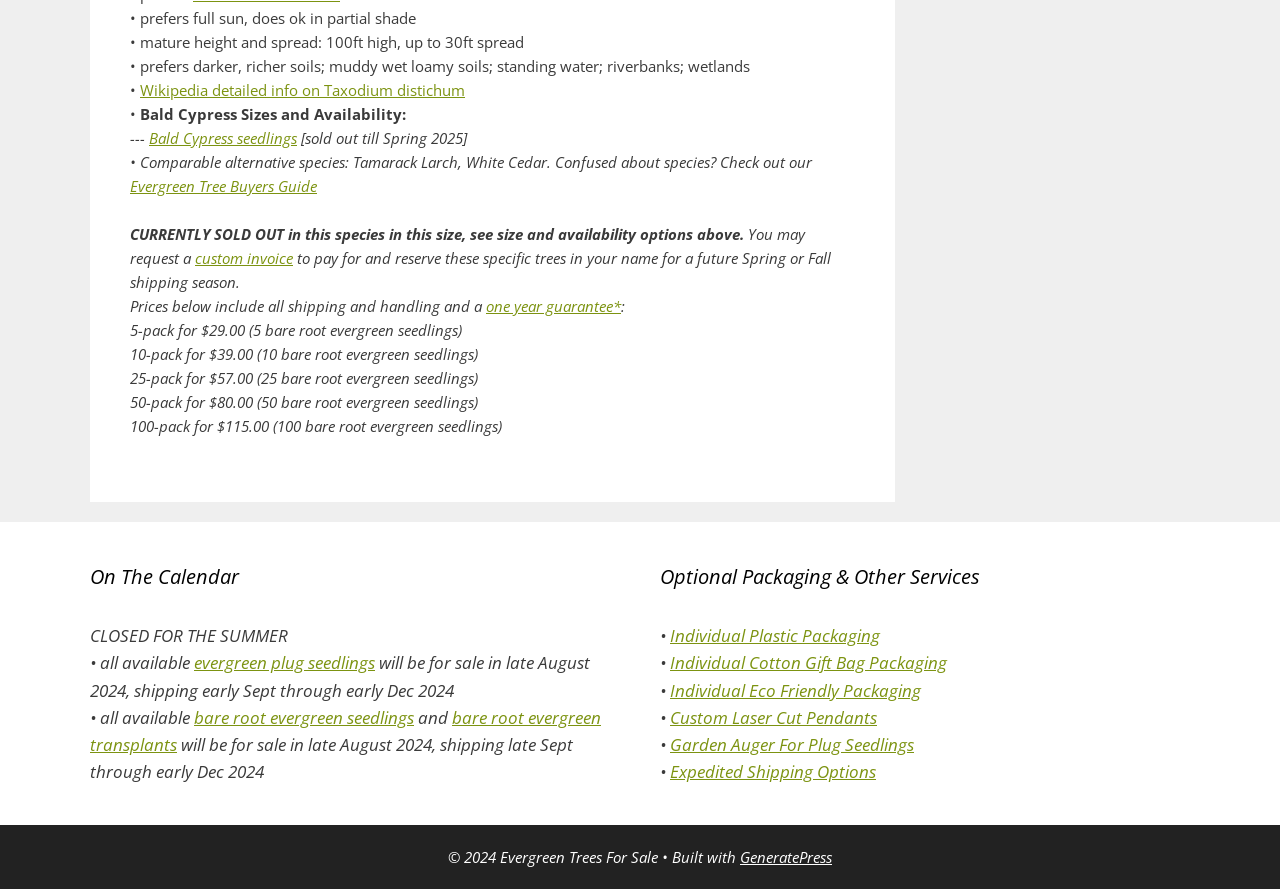What is the mature height of Bald Cypress?
Based on the image, answer the question with a single word or brief phrase.

100ft